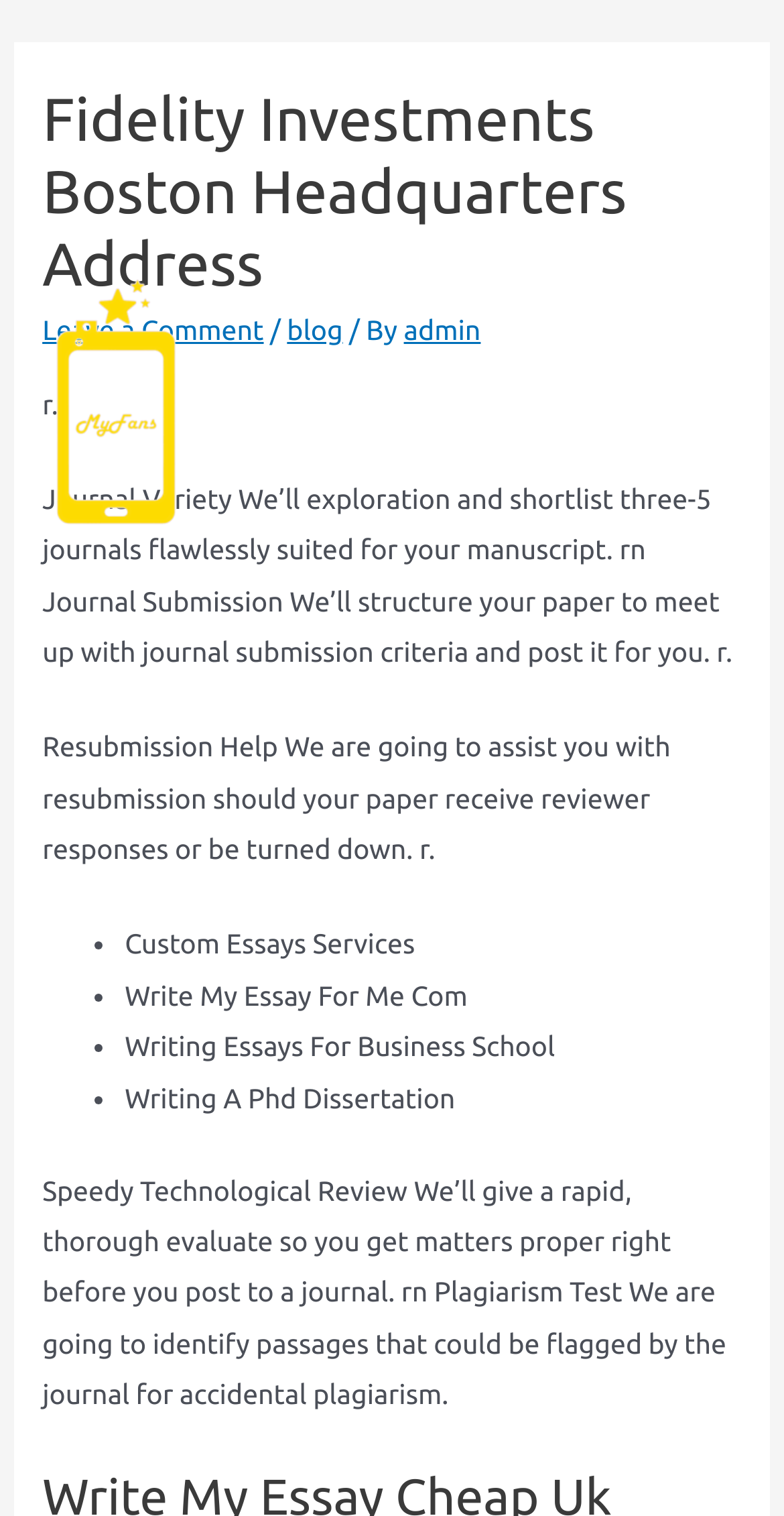Provide an in-depth caption for the contents of the webpage.

The webpage is about Fidelity Investments Boston Headquarters Address. At the top left, there is a link. On the top right, there is a button labeled "Main Menu" with an image next to it. Below the button, there is a header section that spans almost the entire width of the page. Within the header, there is a heading with the title "Fidelity Investments Boston Headquarters Address" on the left, followed by three links: "Leave a Comment", "blog", and "admin", separated by forward slashes. 

Below the header, there are three paragraphs of text. The first paragraph is short and mentions "Journal Variety" and "Journal Submission". The second paragraph is about "Resubmission Help". The third paragraph is a list of services, including "Custom Essays Services", "Write My Essay For Me Com", "Writing Essays For Business School", and "Writing A Phd Dissertation", each preceded by a bullet point. 

At the bottom of the page, there is another paragraph of text that discusses "Speedy Technological Review" and "Plagiarism Test".